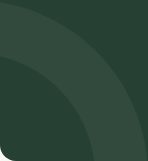What does the overall aesthetic of the image convey?
Kindly answer the question with as much detail as you can.

The image features a modern and sleek design with soft, muted colors, which conveys a sense of professionalism and innovation, aligning with contemporary digital branding.